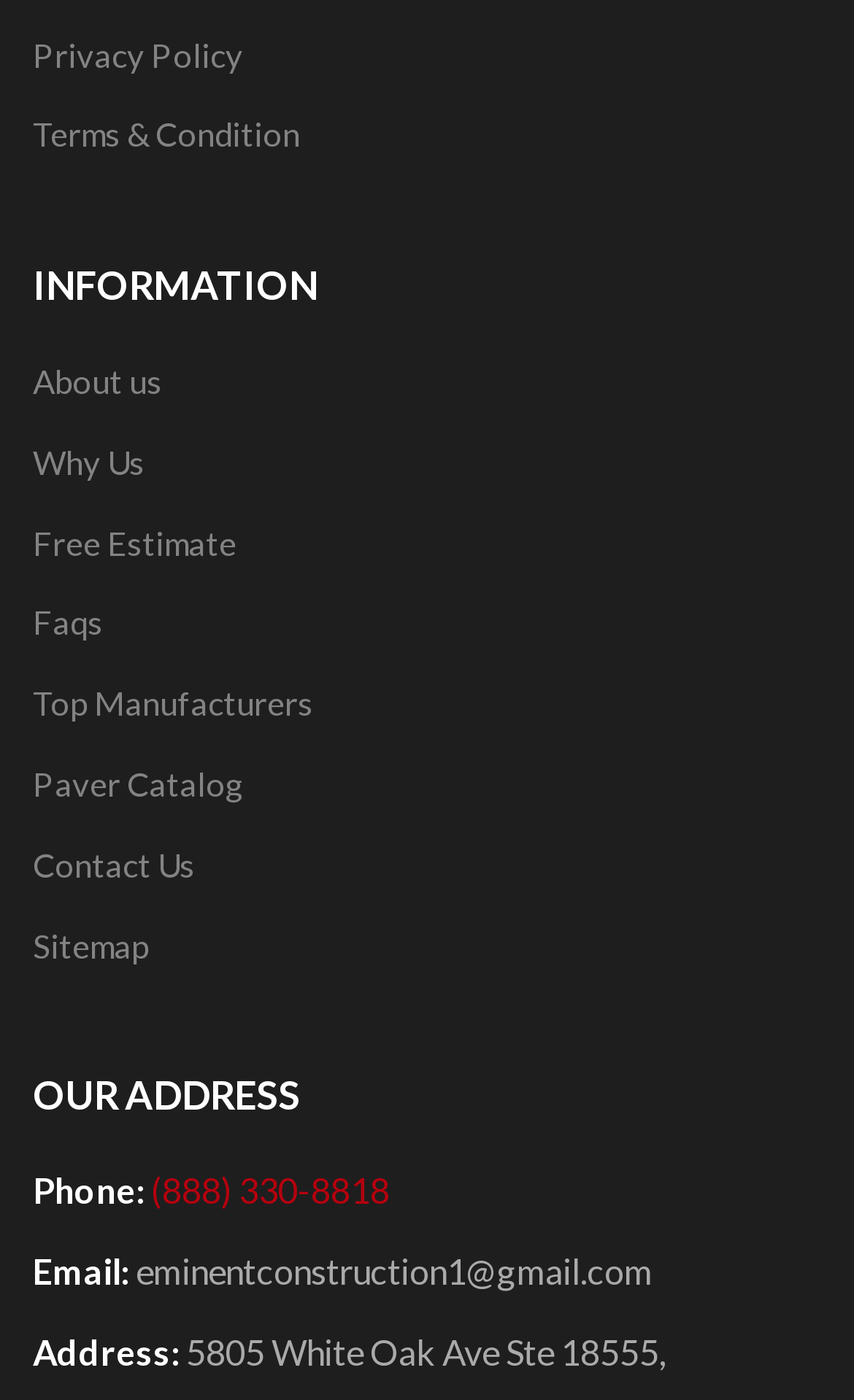Locate the bounding box coordinates of the clickable element to fulfill the following instruction: "Learn about the company". Provide the coordinates as four float numbers between 0 and 1 in the format [left, top, right, bottom].

[0.038, 0.258, 0.19, 0.286]